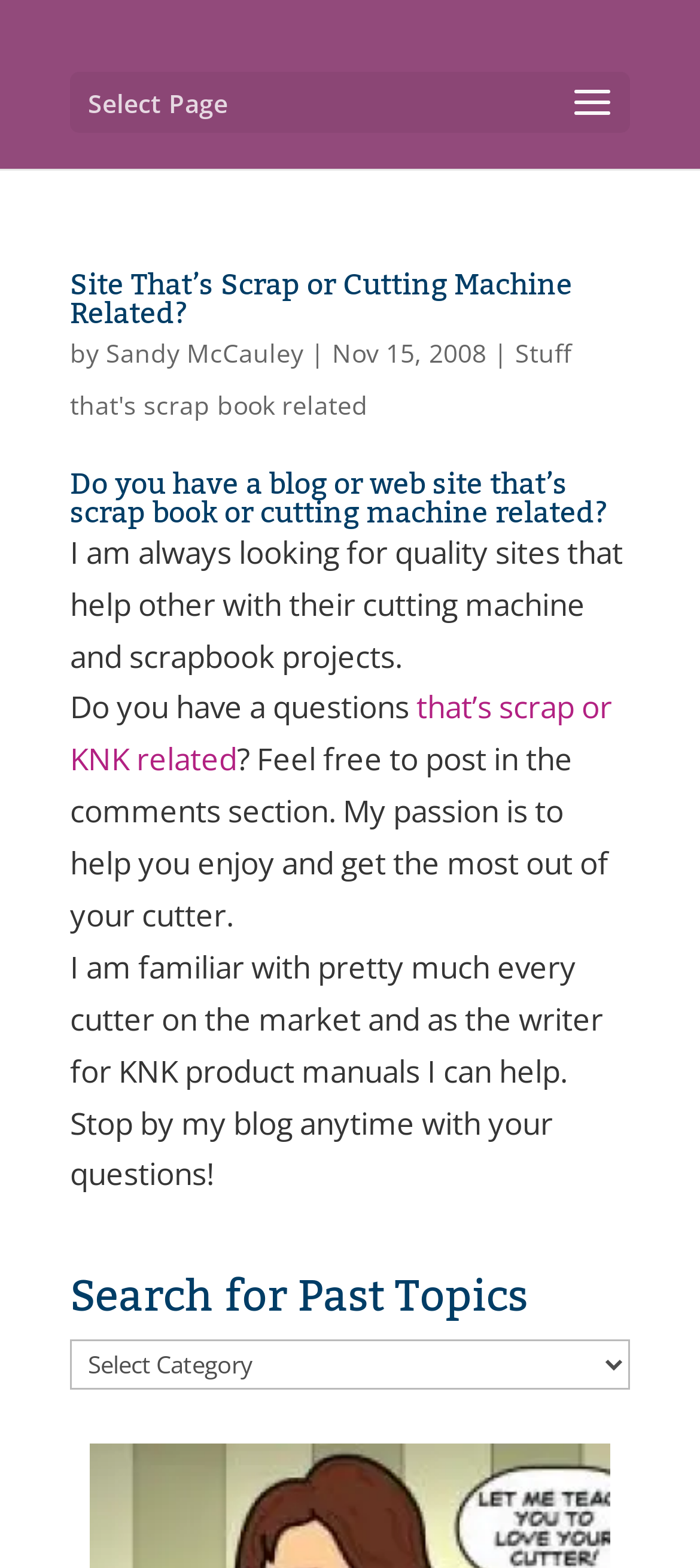Identify the bounding box of the UI element described as follows: "Sandy McCauley". Provide the coordinates as four float numbers in the range of 0 to 1 [left, top, right, bottom].

[0.151, 0.214, 0.433, 0.236]